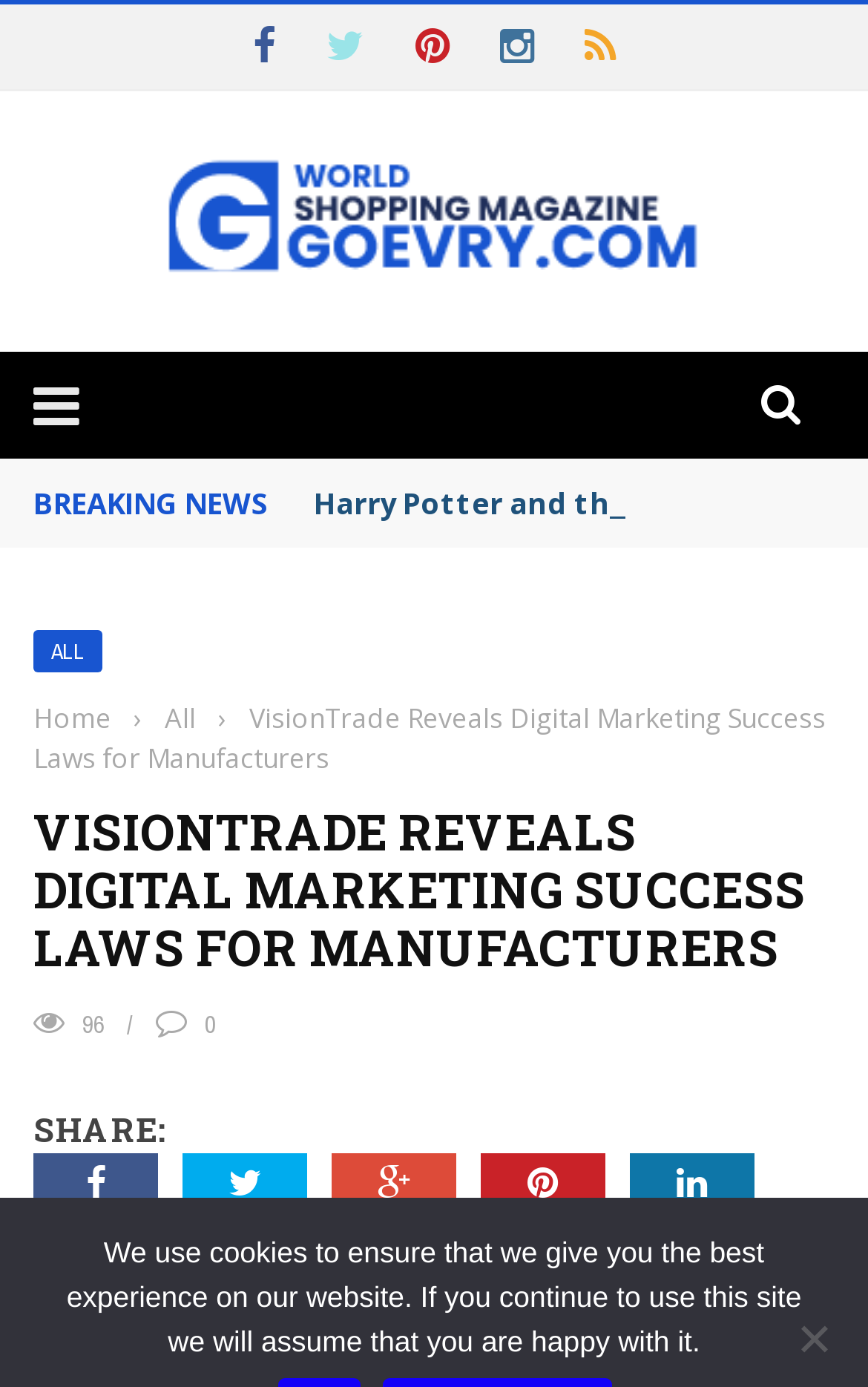Please give a succinct answer to the question in one word or phrase:
How many times is the '›' symbol used on the webpage?

1